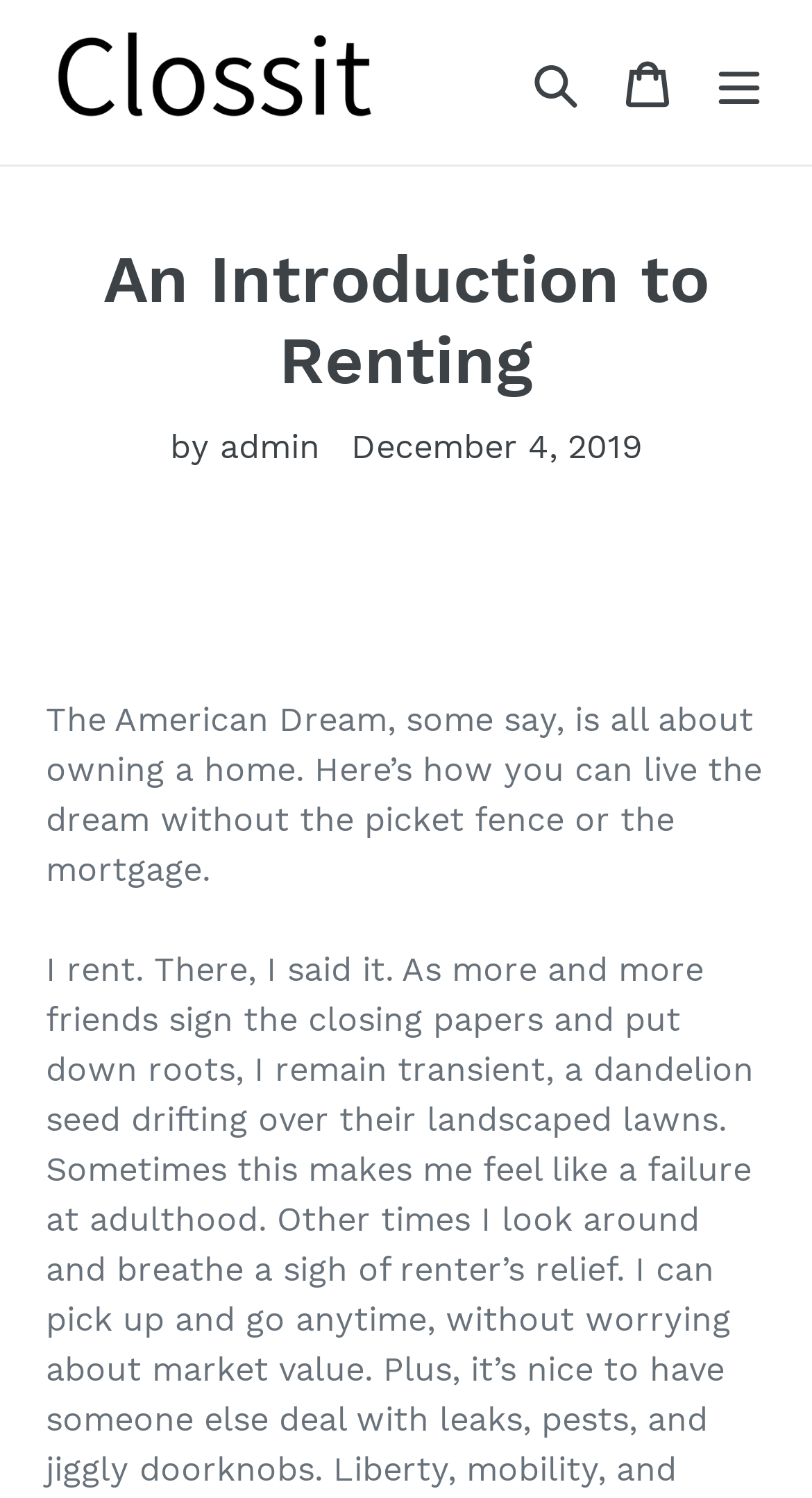What is the main topic of the article?
Please provide a detailed and comprehensive answer to the question.

The main topic of the article can be inferred by looking at the static text element which contains the sentence 'The American Dream, some say, is all about owning a home. Here’s how you can live the dream without the picket fence or the mortgage.' which suggests that the article is about renting as an alternative to owning a home.